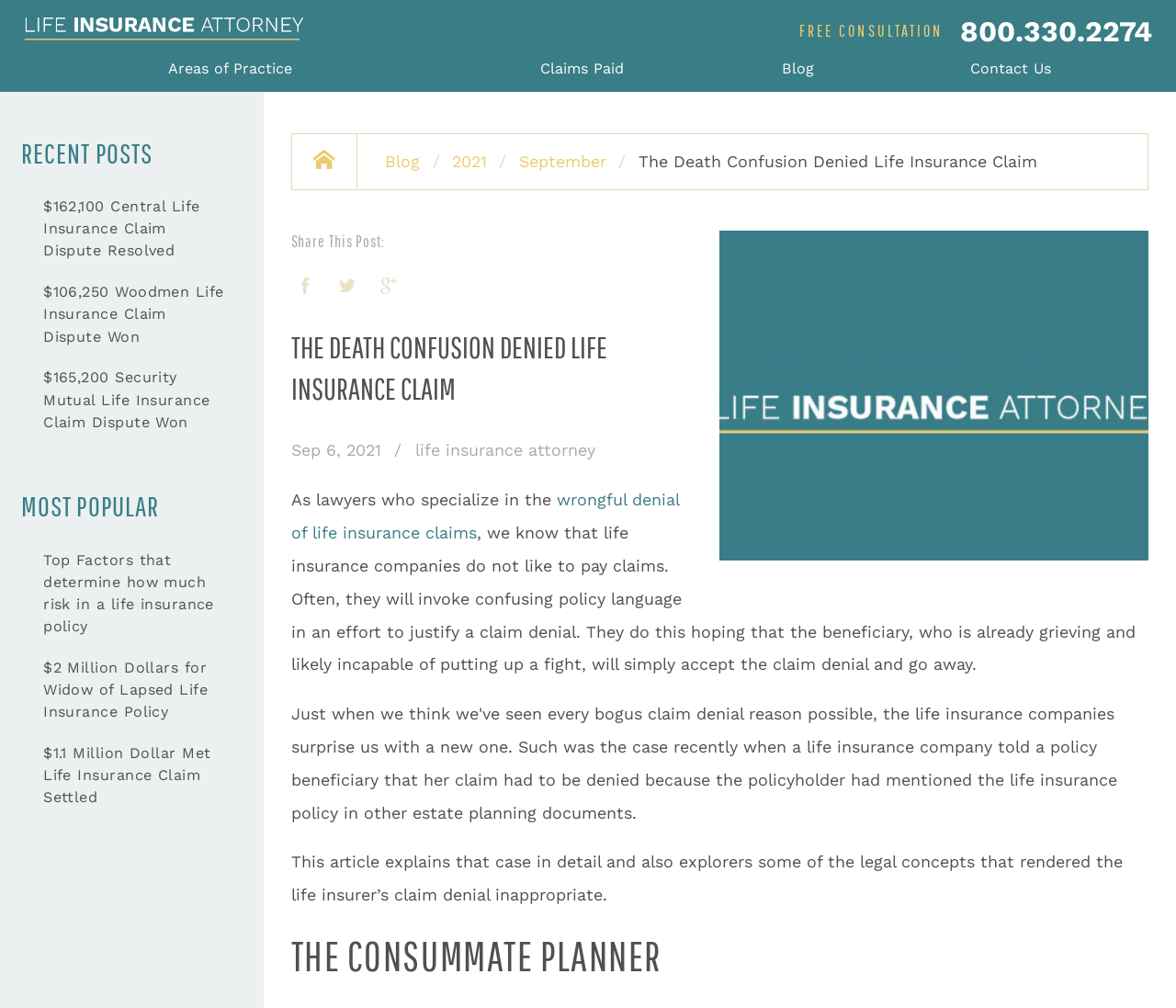What is the name of the law firm or organization?
From the screenshot, supply a one-word or short-phrase answer.

Not specified